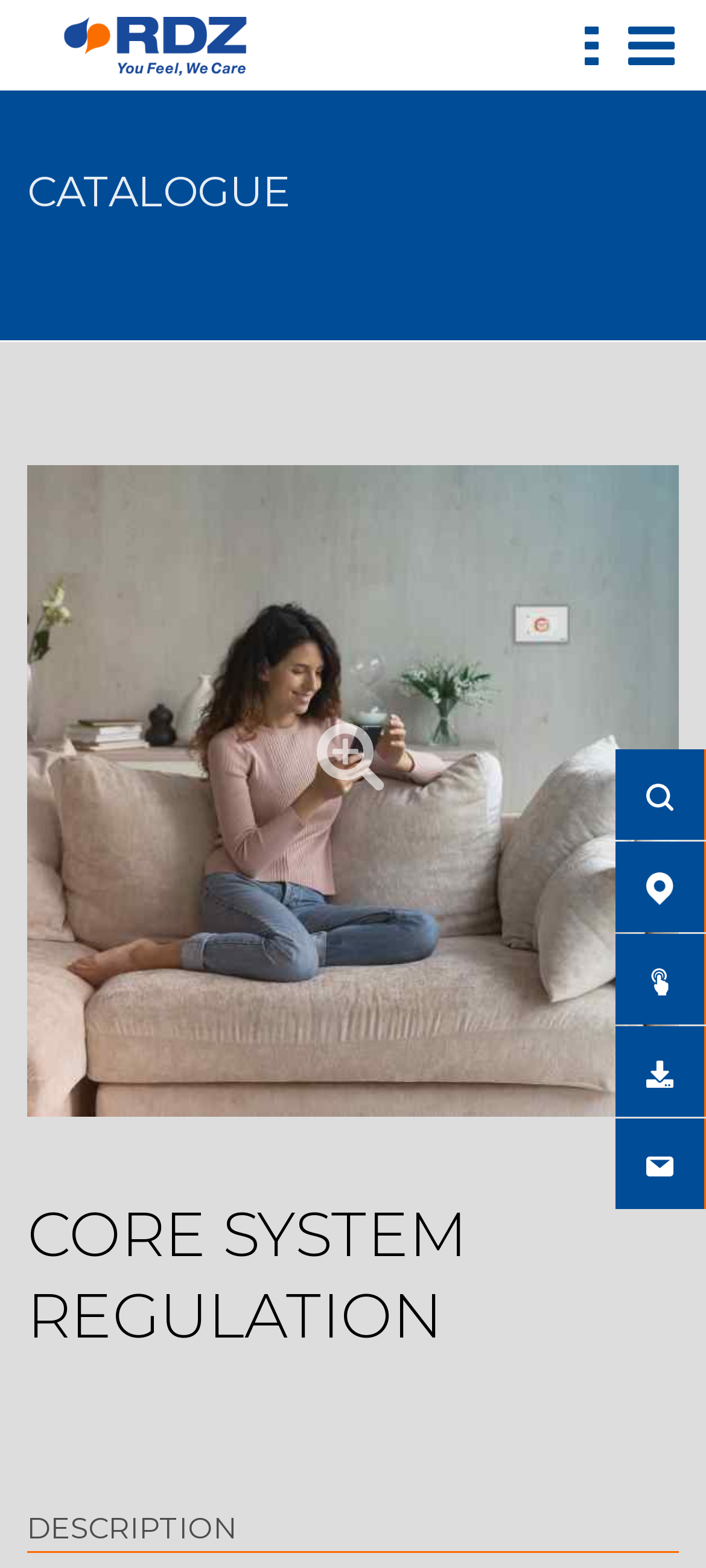Provide a brief response to the question below using one word or phrase:
What is the title of the second heading?

CATALOGUE